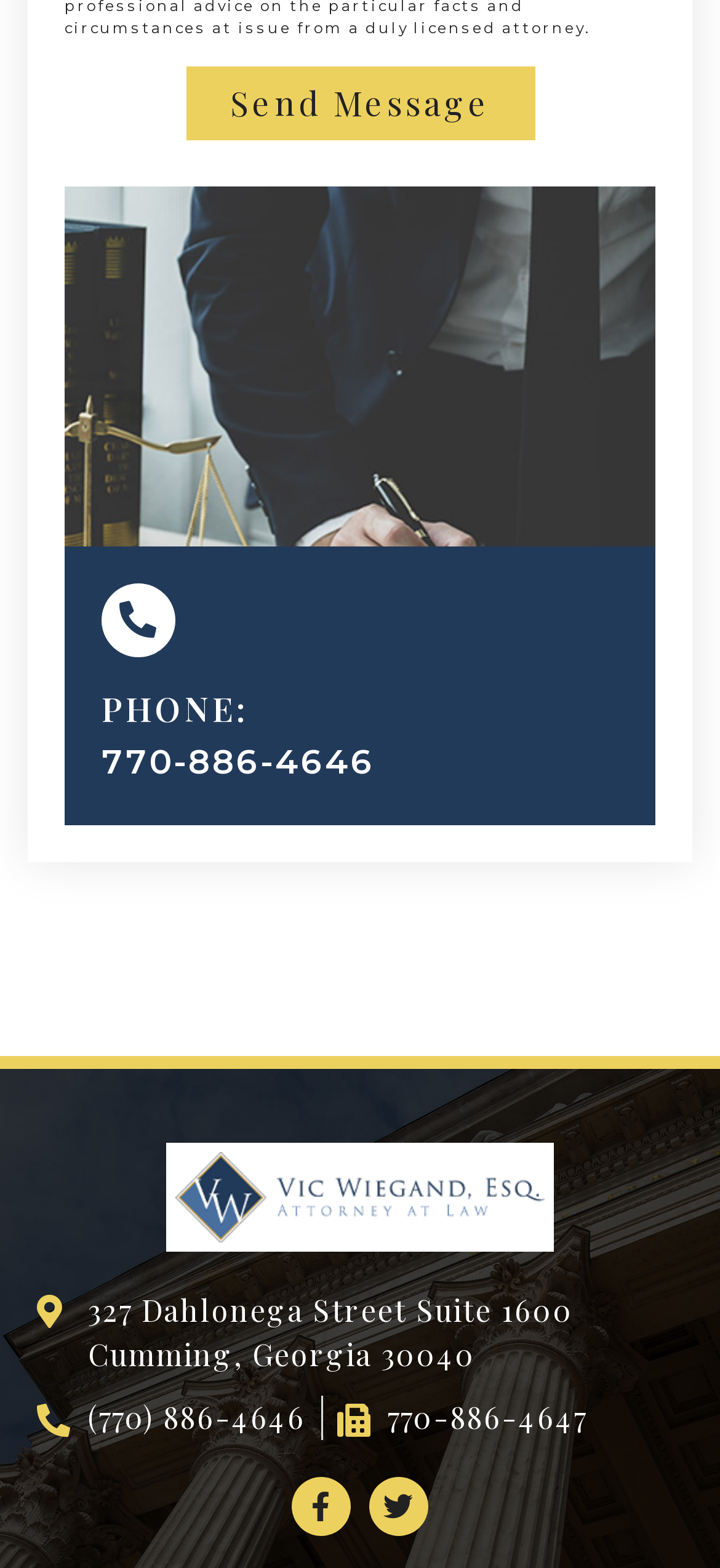Determine the bounding box coordinates for the region that must be clicked to execute the following instruction: "Call the office phone number".

[0.141, 0.474, 0.521, 0.499]